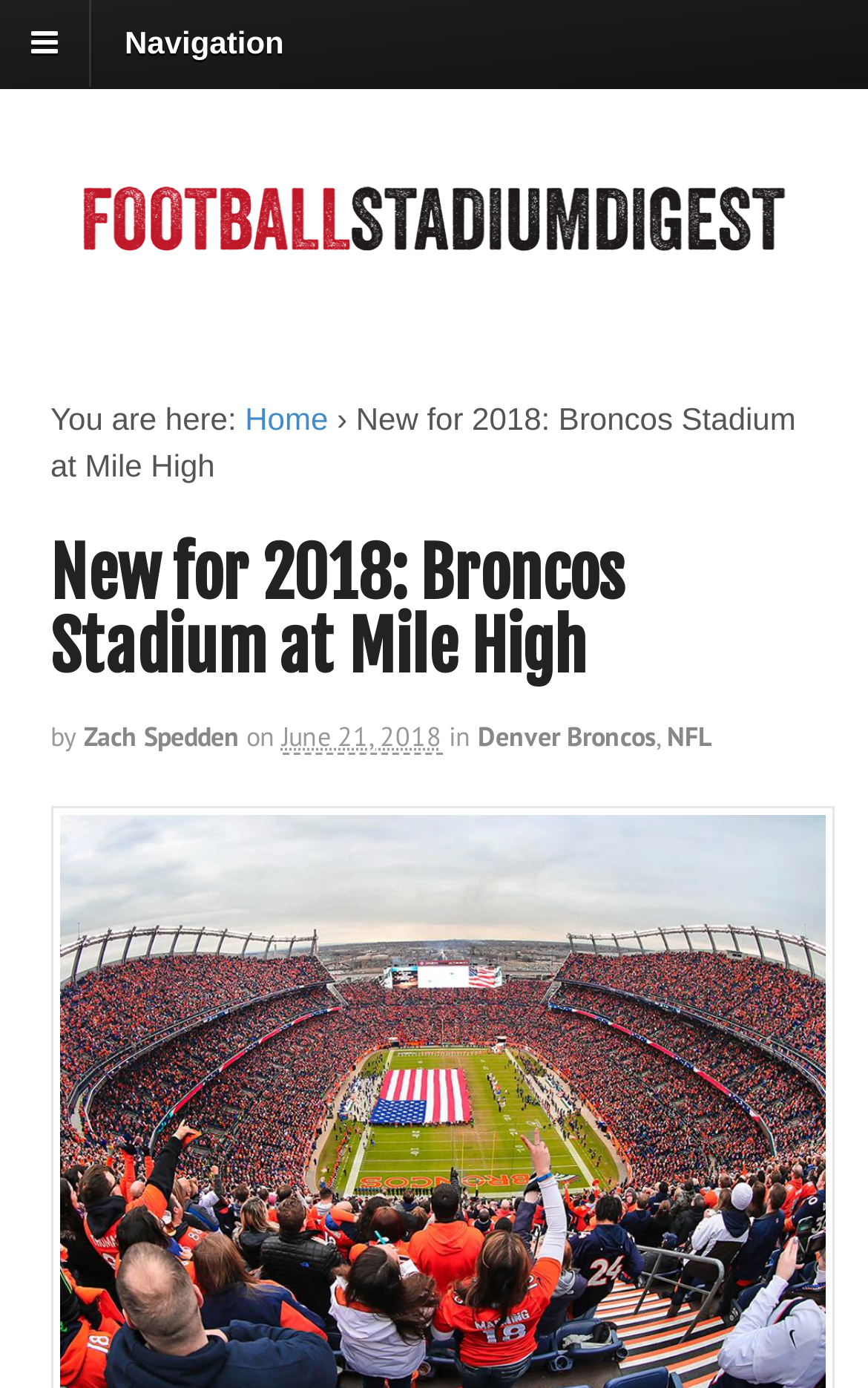What is the name of the stadium?
Answer the question with a thorough and detailed explanation.

The name of the stadium can be found in the heading 'New for 2018: Broncos Stadium at Mile High' which is a prominent element on the webpage, indicating that the webpage is about this specific stadium.